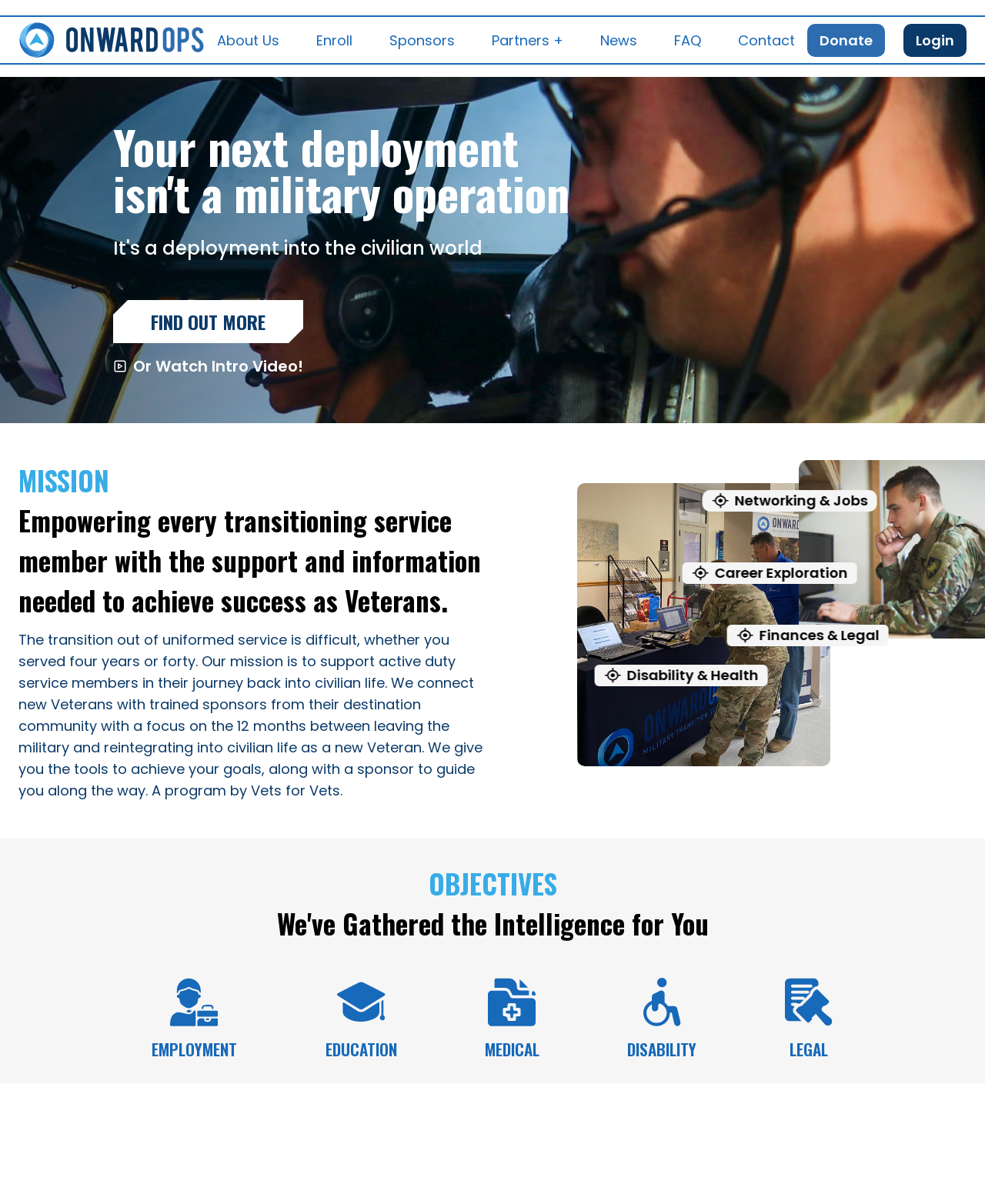Respond to the following question using a concise word or phrase: 
What are the three main objectives of Onward Ops?

Networking & Jobs, Career Exploration, Finances & Legal